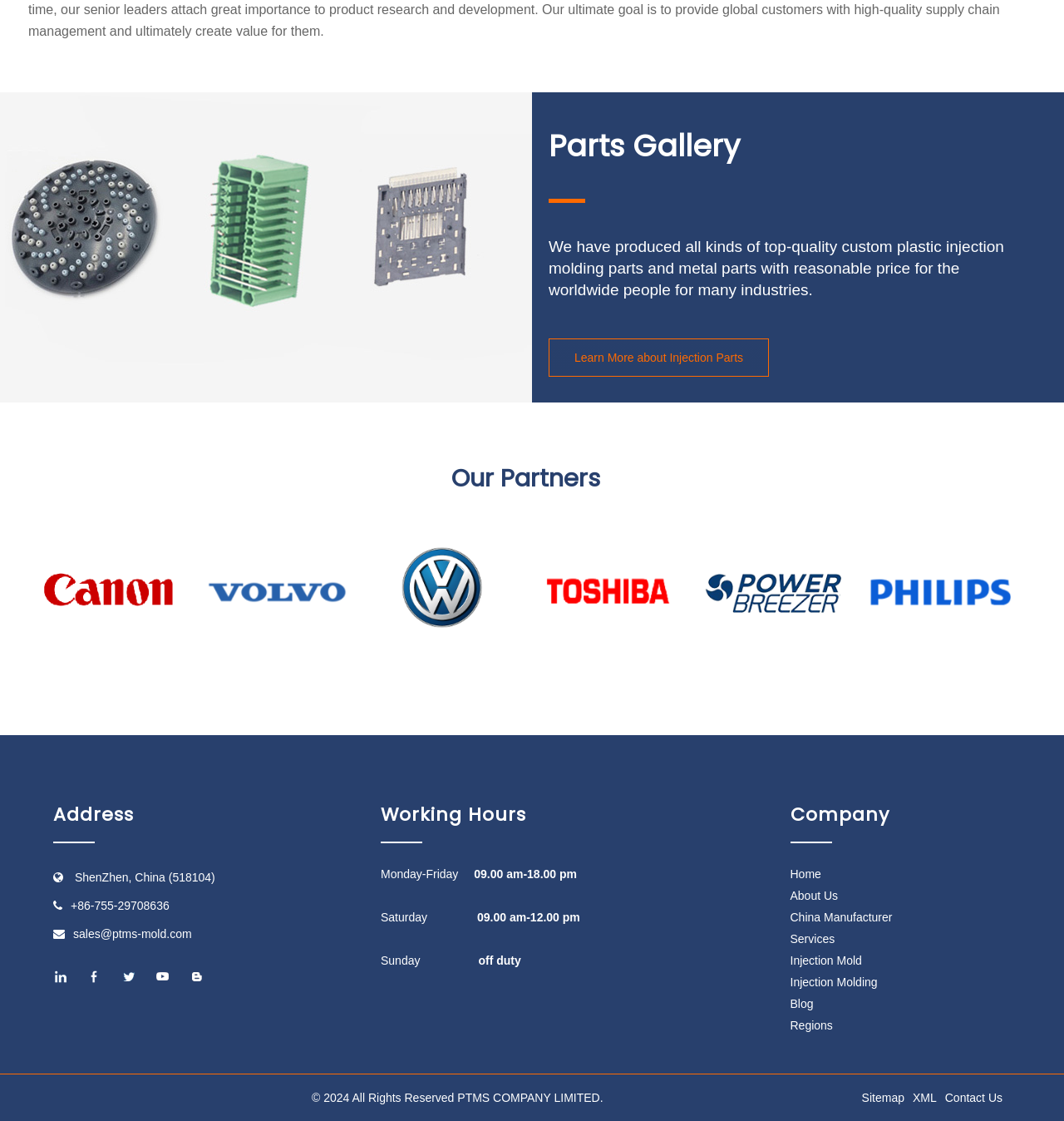Identify the bounding box coordinates of the area you need to click to perform the following instruction: "View working hours".

[0.358, 0.715, 0.719, 0.752]